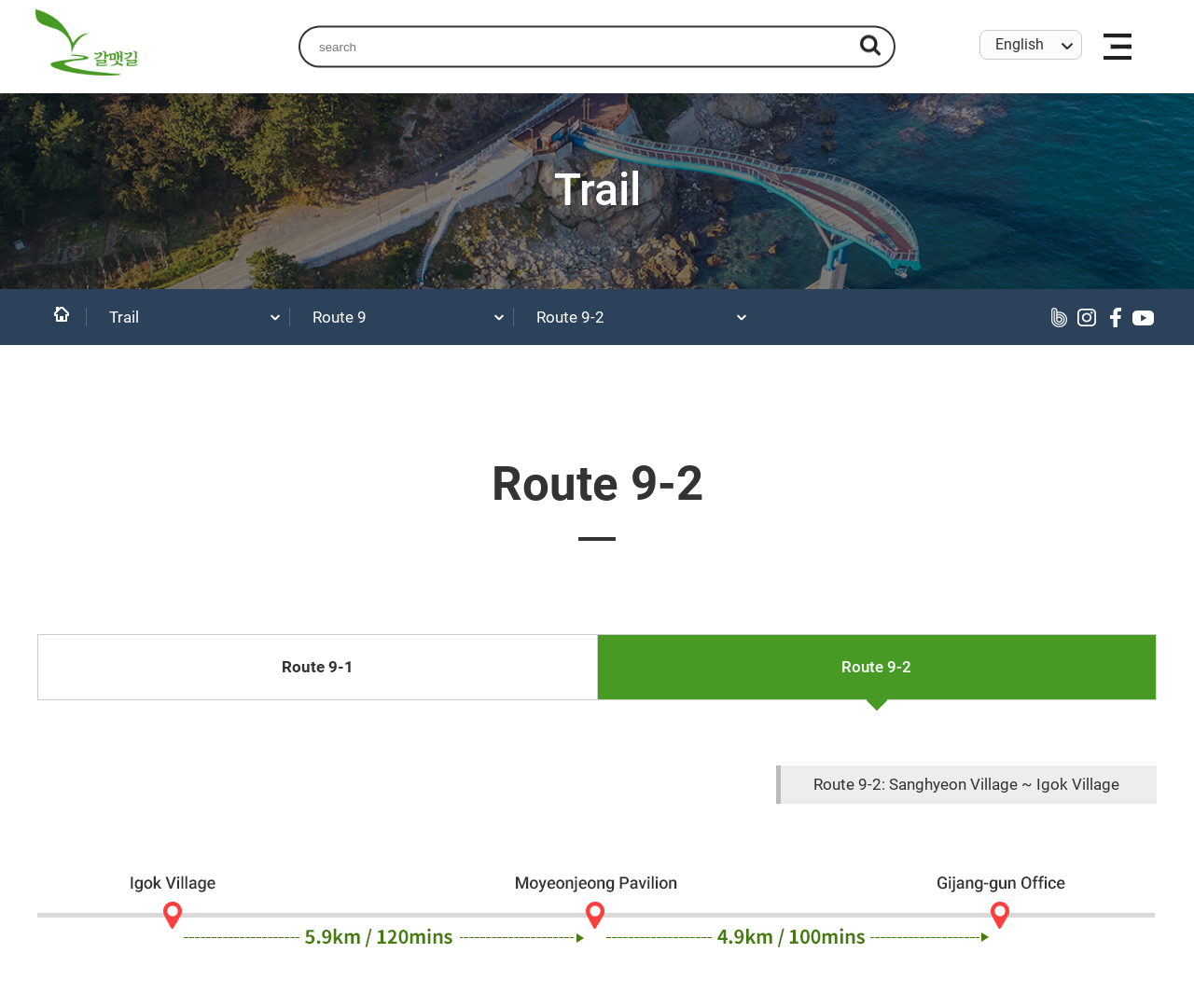Identify the bounding box coordinates for the element you need to click to achieve the following task: "go to English page". The coordinates must be four float values ranging from 0 to 1, formatted as [left, top, right, bottom].

[0.82, 0.03, 0.906, 0.06]